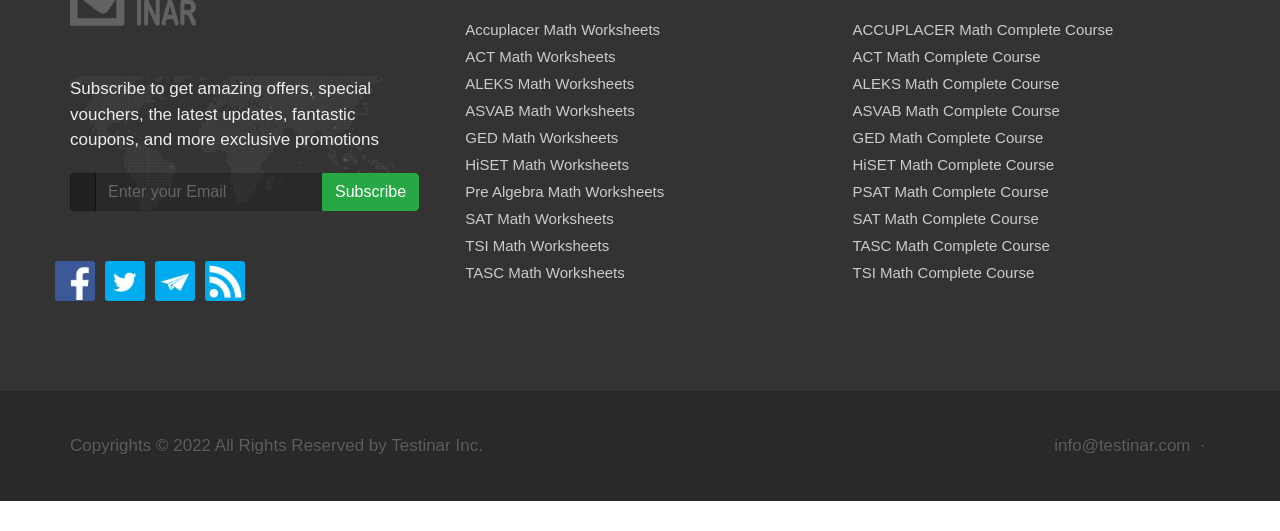Locate the bounding box coordinates for the element described below: "Accuplacer Math Worksheets". The coordinates must be four float values between 0 and 1, formatted as [left, top, right, bottom].

[0.363, 0.039, 0.516, 0.071]